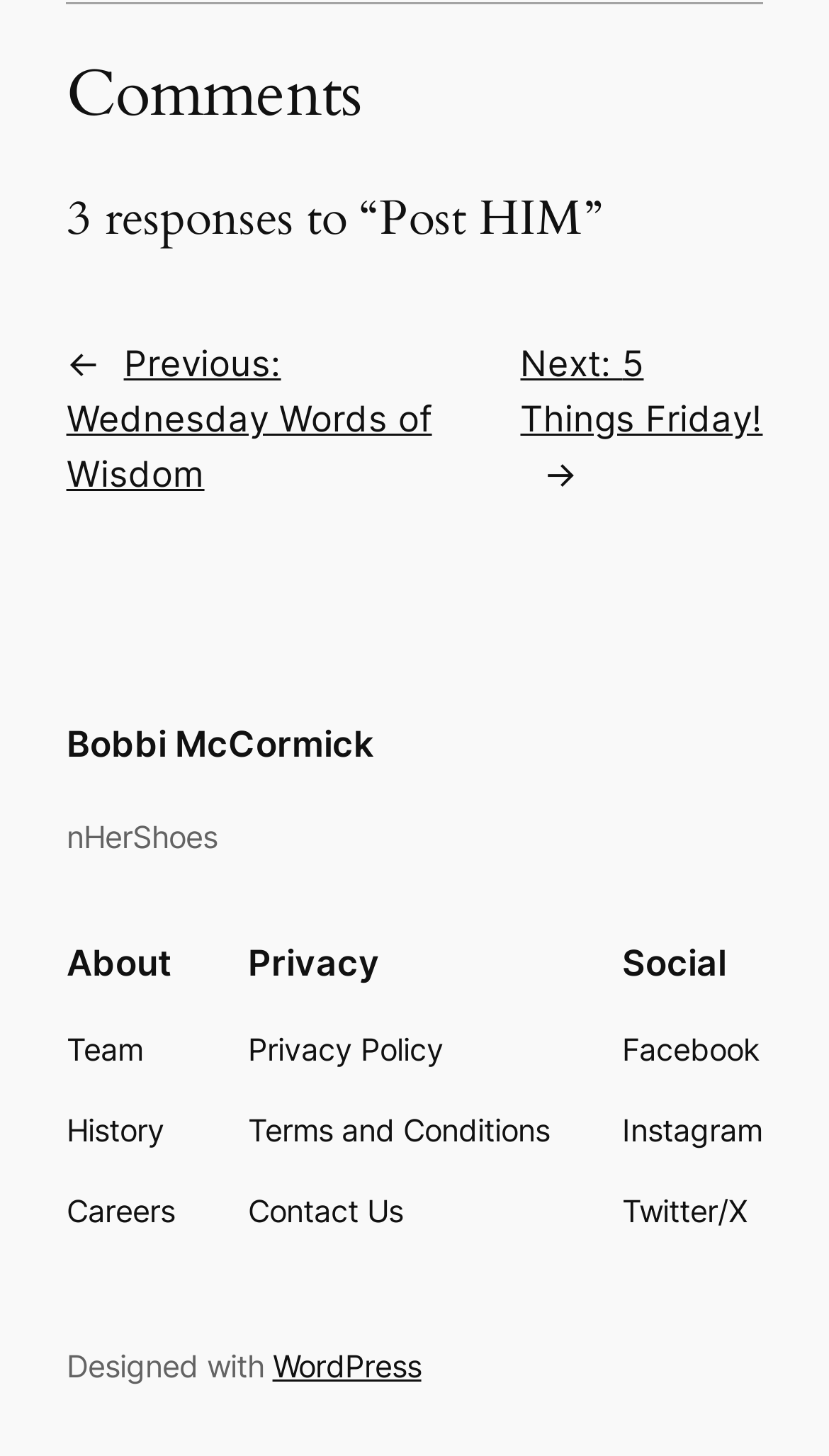Respond to the question below with a single word or phrase:
What platform was the website designed with?

WordPress